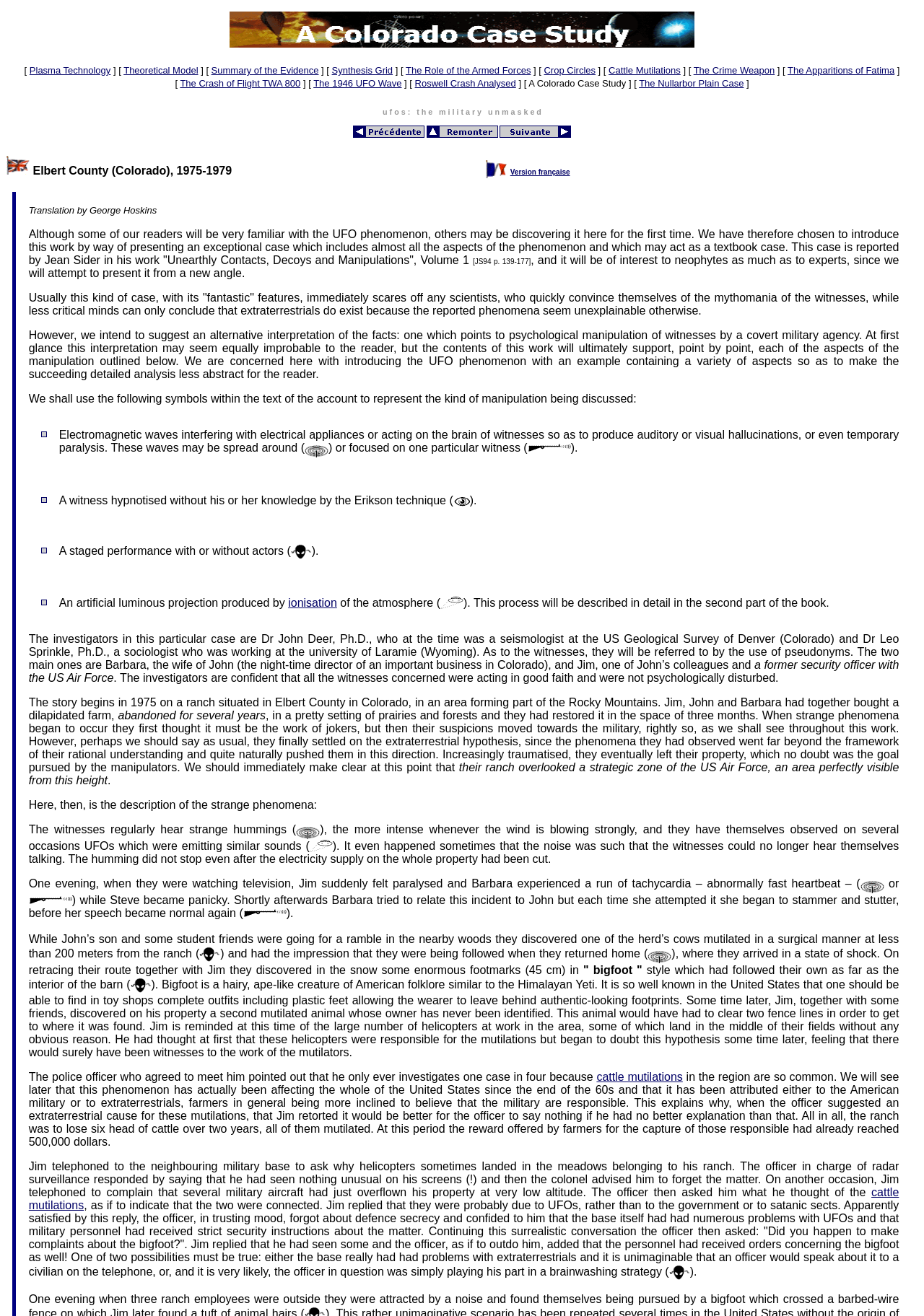What is the occupation of John's son?
Offer a detailed and exhaustive answer to the question.

The text mentions that John's son and some student friends were going for a ramble in the nearby woods, indicating that John's son is a student.